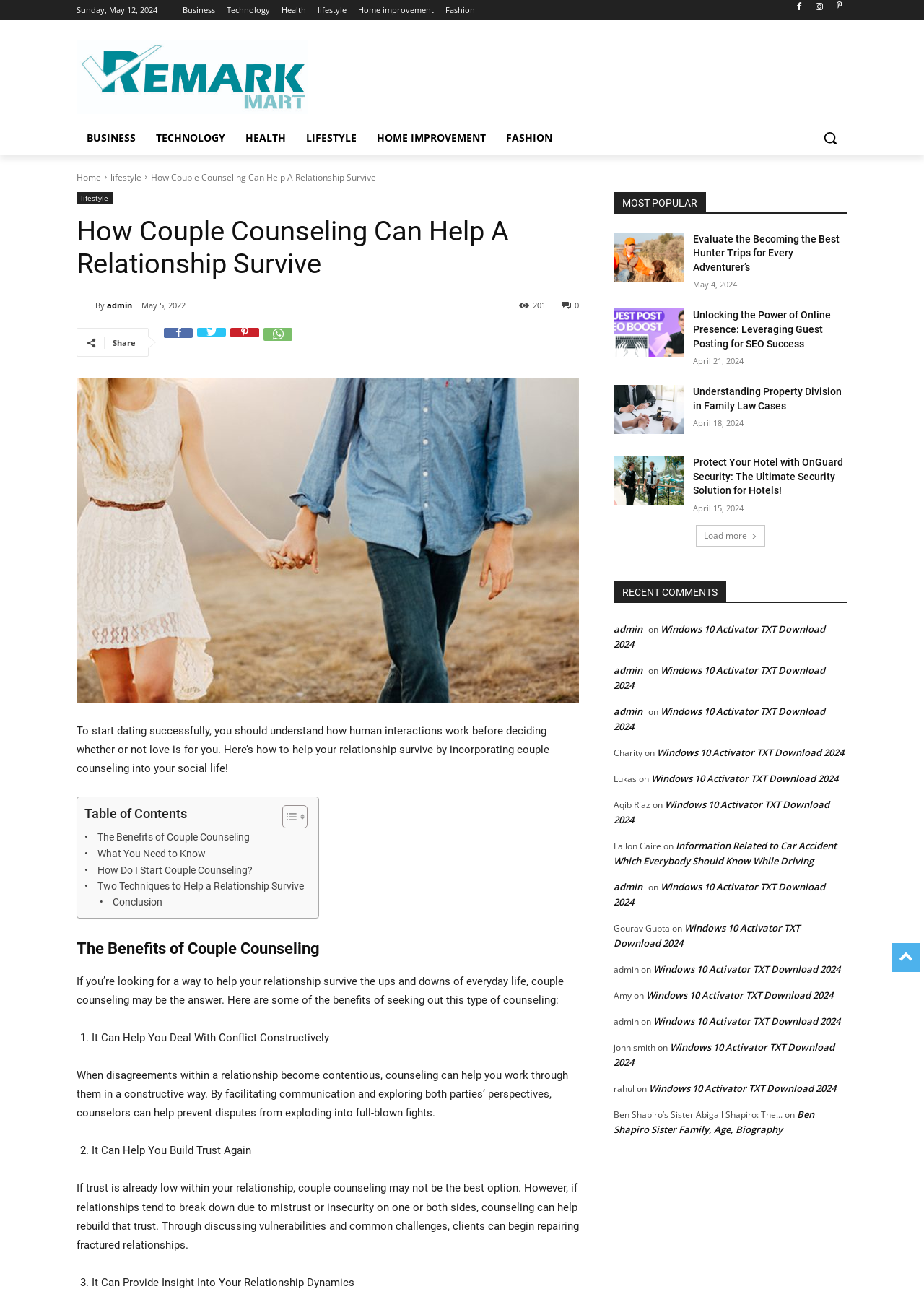Please provide a one-word or phrase answer to the question: 
What is the benefit of couple counseling mentioned in the article?

It Can Help You Deal With Conflict Constructively